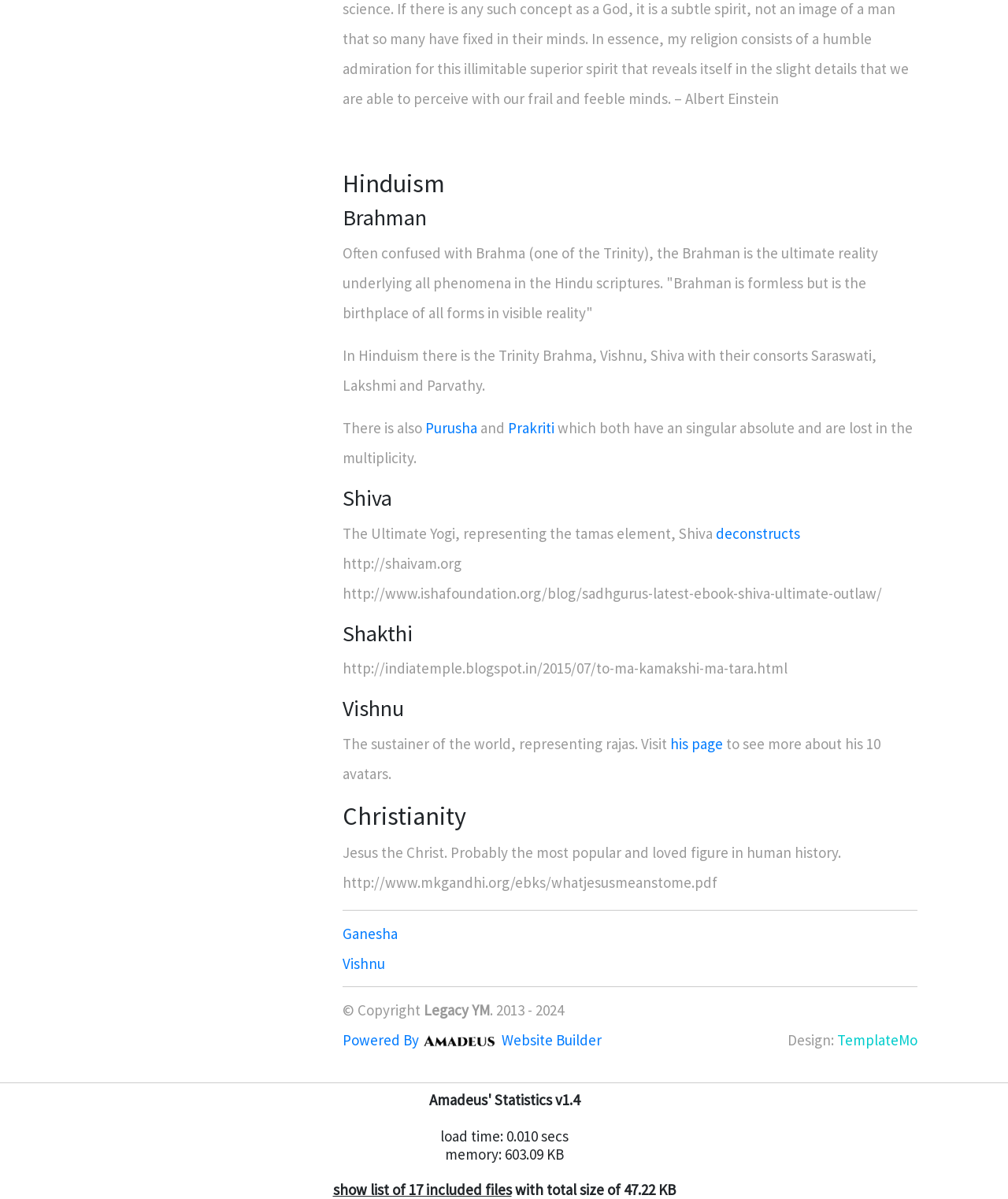Determine the bounding box coordinates for the UI element described. Format the coordinates as (top-left x, top-left y, bottom-right x, bottom-right y) and ensure all values are between 0 and 1. Element description: Powered By Website Builder

[0.34, 0.859, 0.597, 0.875]